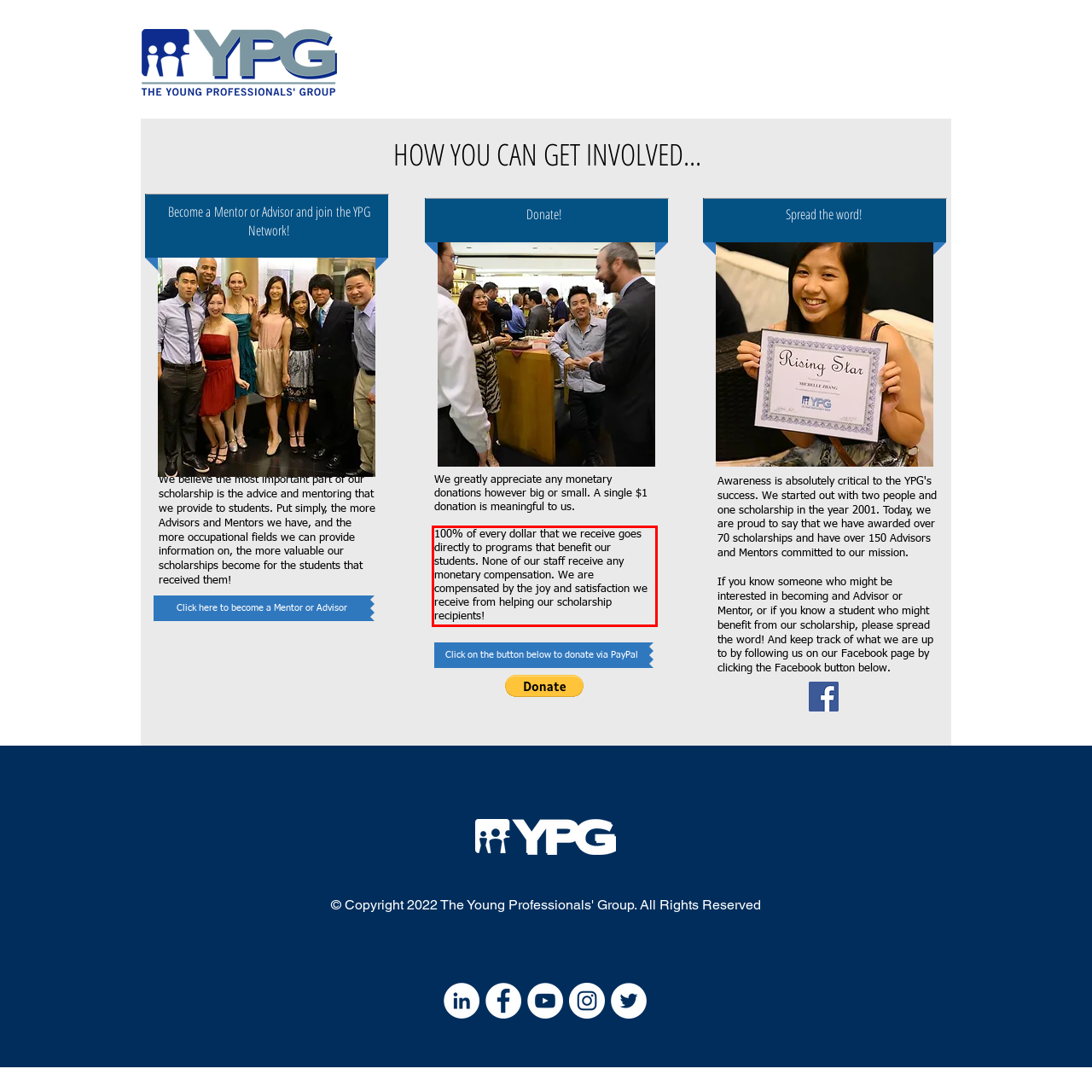Please perform OCR on the text content within the red bounding box that is highlighted in the provided webpage screenshot.

100% of every dollar that we receive goes directly to programs that benefit our students. None of our staff receive any monetary compensation. We are compensated by the joy and satisfaction we receive from helping our scholarship recipients!